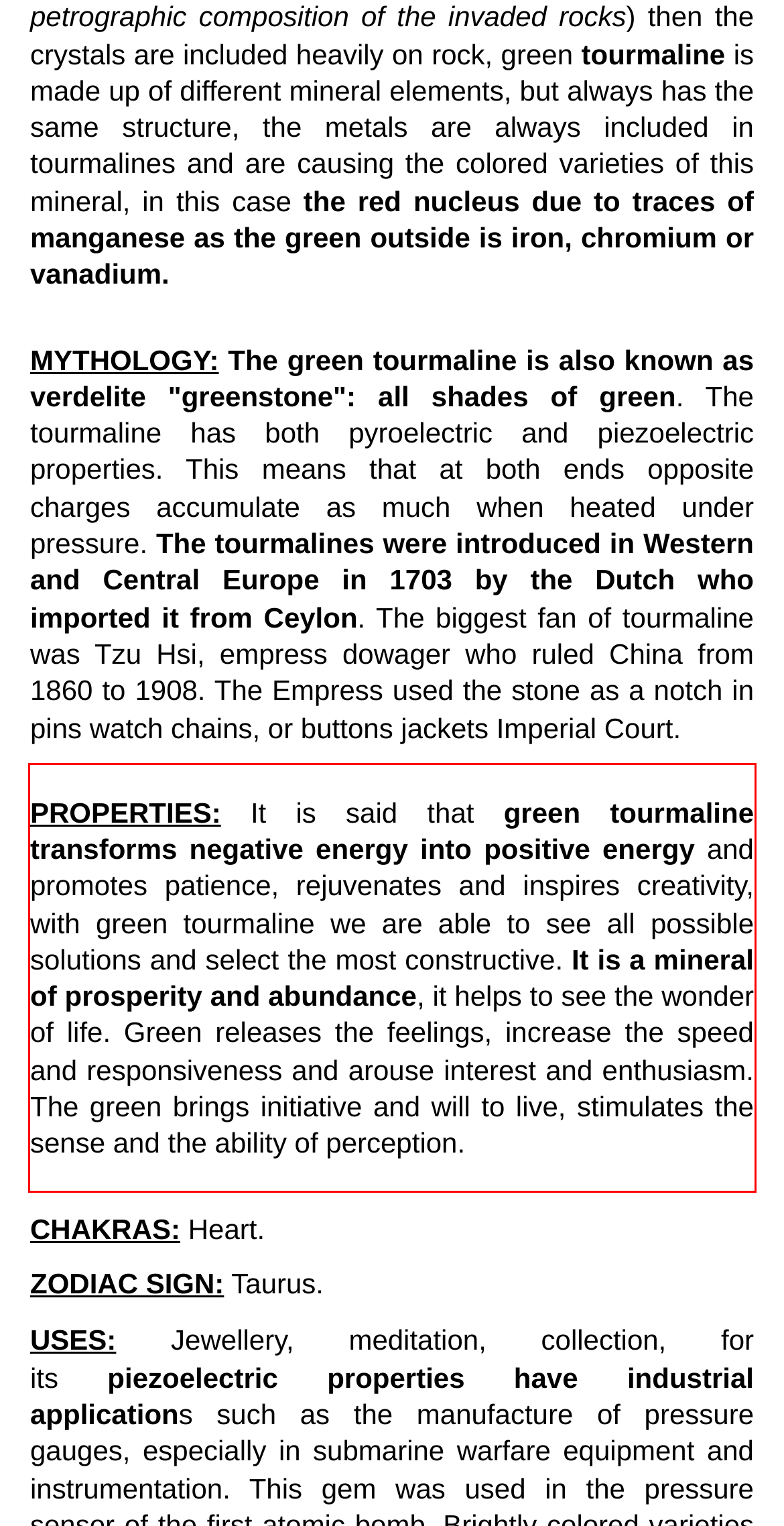Given a screenshot of a webpage containing a red bounding box, perform OCR on the text within this red bounding box and provide the text content.

PROPERTIES: It is said that green tourmaline transforms negative energy into positive energy and promotes patience, rejuvenates and inspires creativity, with green tourmaline we are able to see all possible solutions and select the most constructive. It is a mineral of prosperity and abundance, it helps to see the wonder of life. Green releases the feelings, increase the speed and responsiveness and arouse interest and enthusiasm. The green brings initiative and will to live, stimulates the sense and the ability of perception.